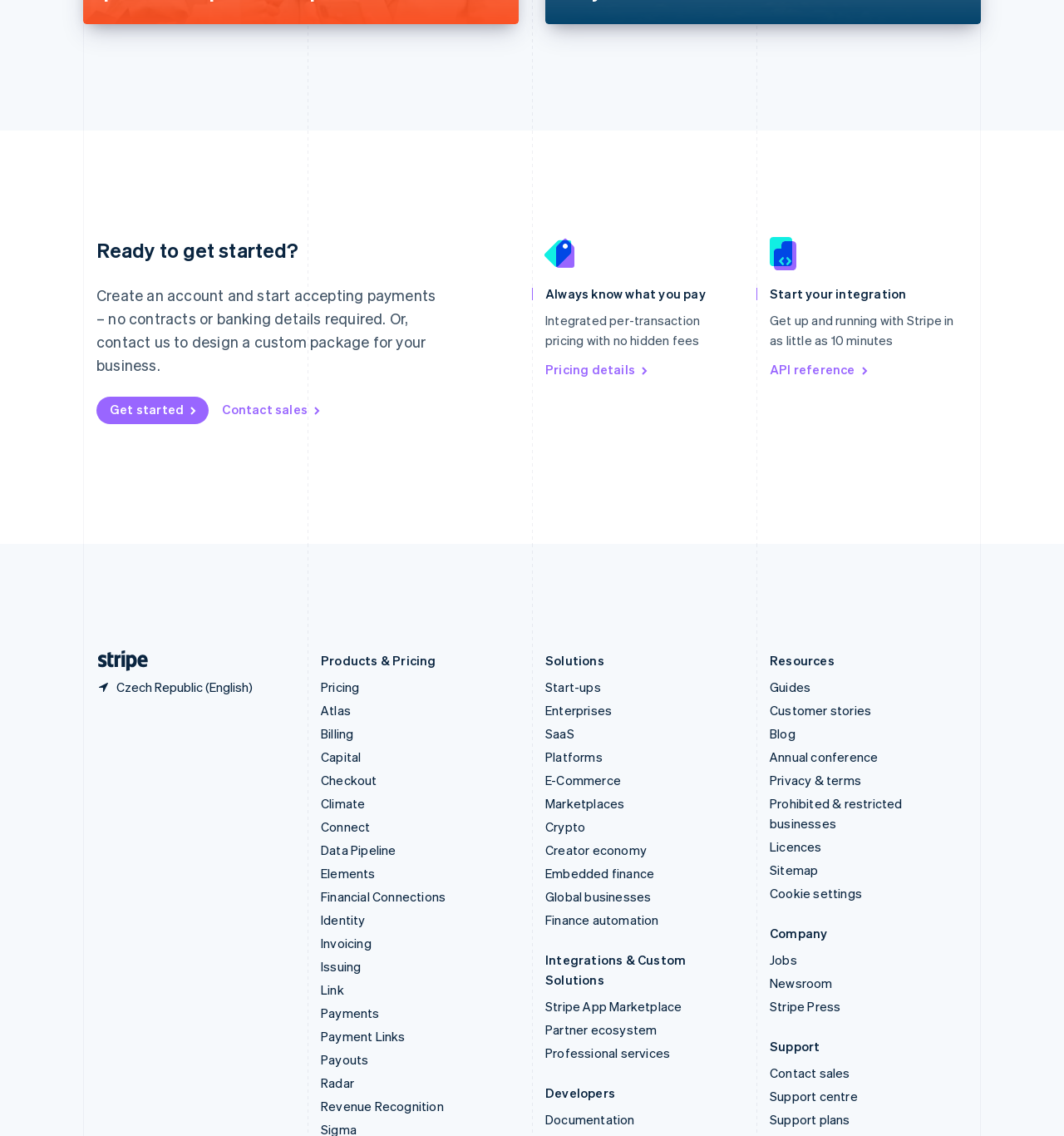What kind of businesses can use this service?
Please respond to the question with as much detail as possible.

The links under the heading 'Solutions' suggest that this service can be used by various types of businesses, including start-ups, enterprises, SaaS, platforms, e-commerce, marketplaces, and more.